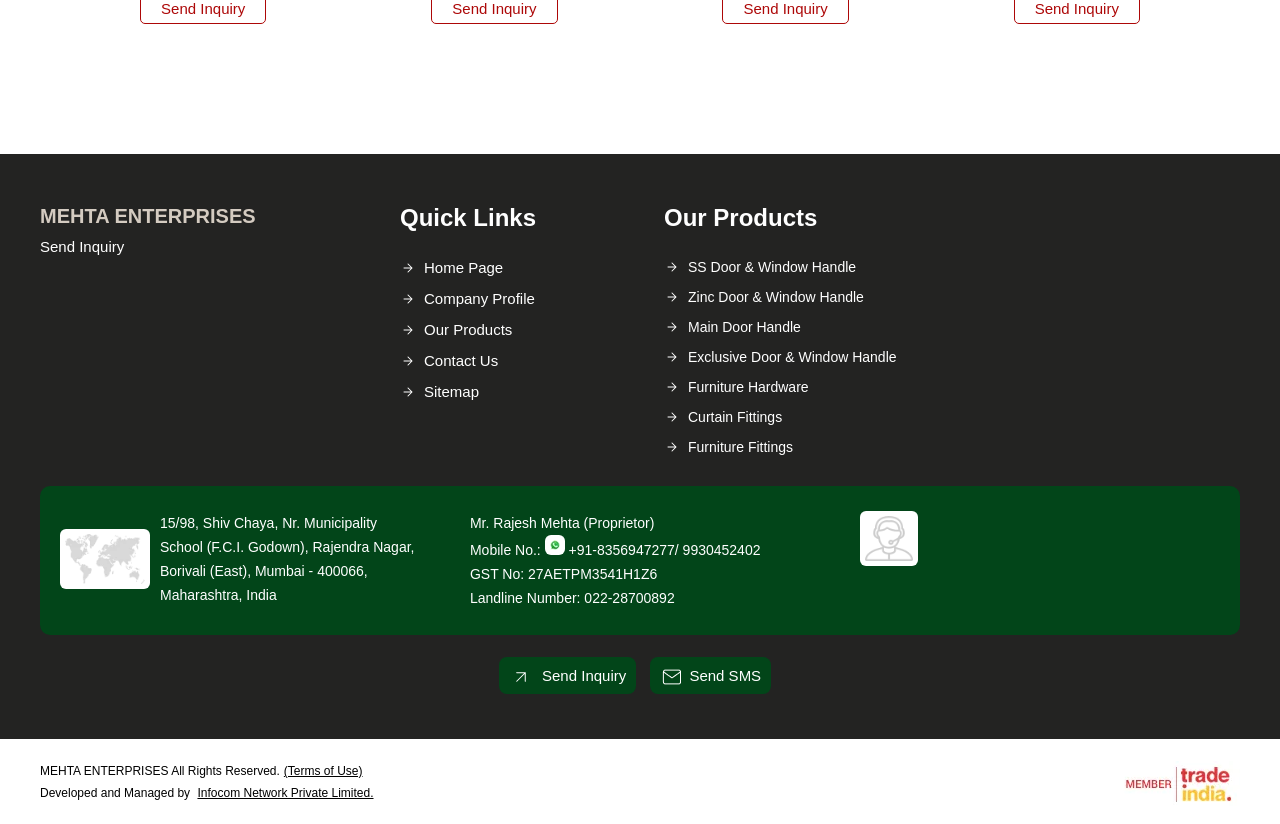Find and specify the bounding box coordinates that correspond to the clickable region for the instruction: "Visit 'Home Page'".

[0.312, 0.306, 0.472, 0.343]